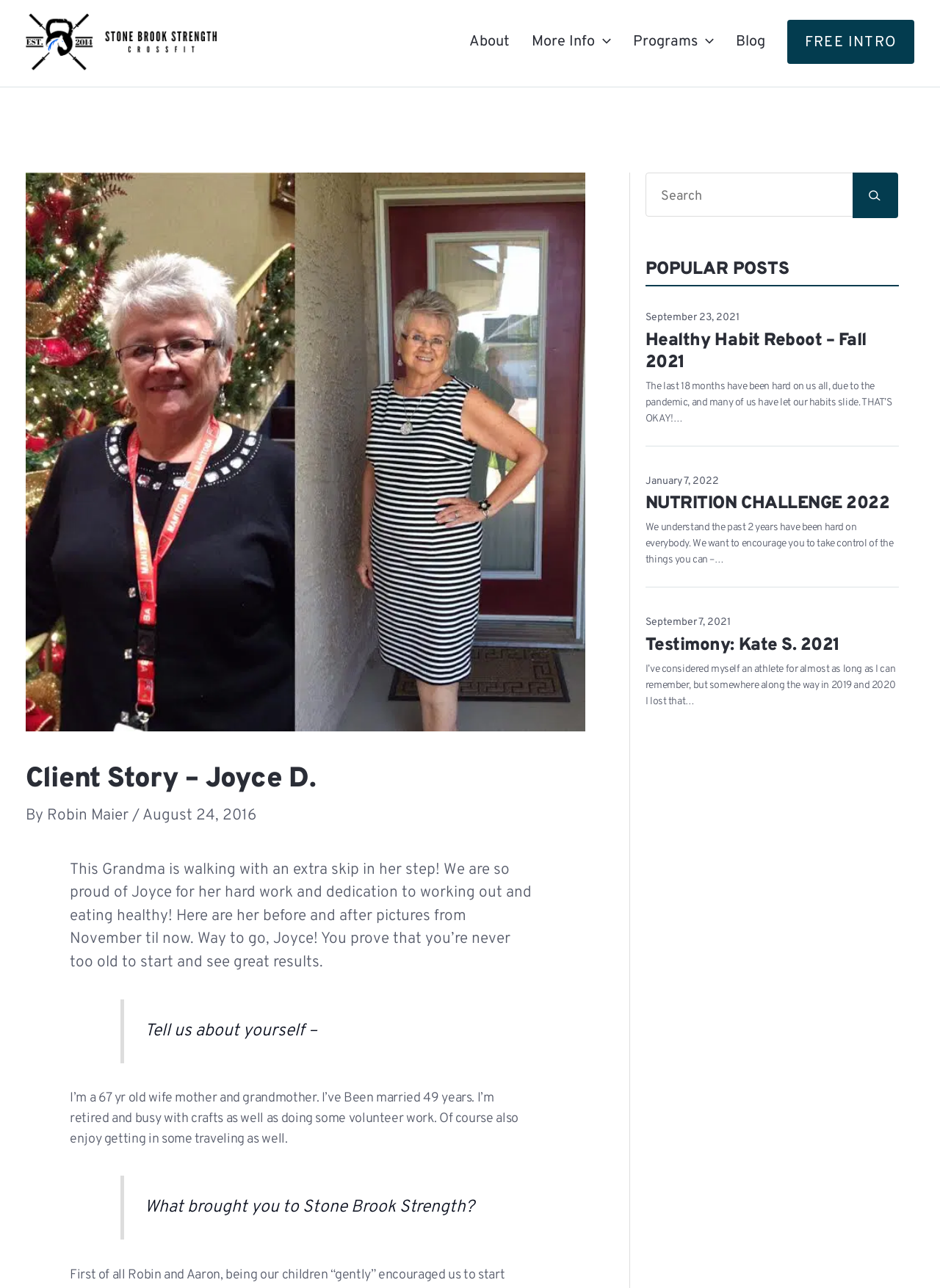Please provide the bounding box coordinates for the element that needs to be clicked to perform the following instruction: "Search for something". The coordinates should be given as four float numbers between 0 and 1, i.e., [left, top, right, bottom].

[0.687, 0.134, 0.908, 0.168]